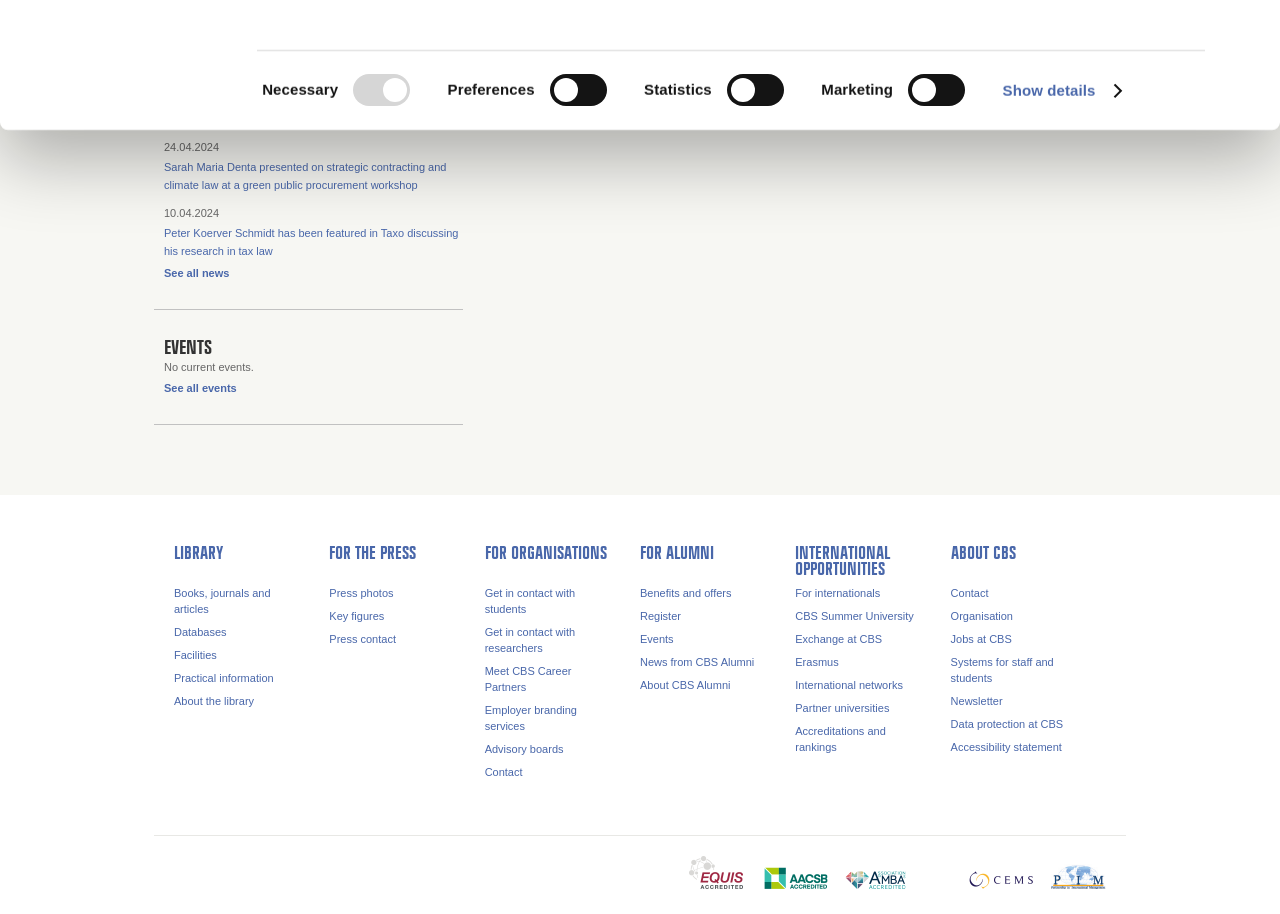What is the name of the library?
Answer with a single word or phrase by referring to the visual content.

CBS Library